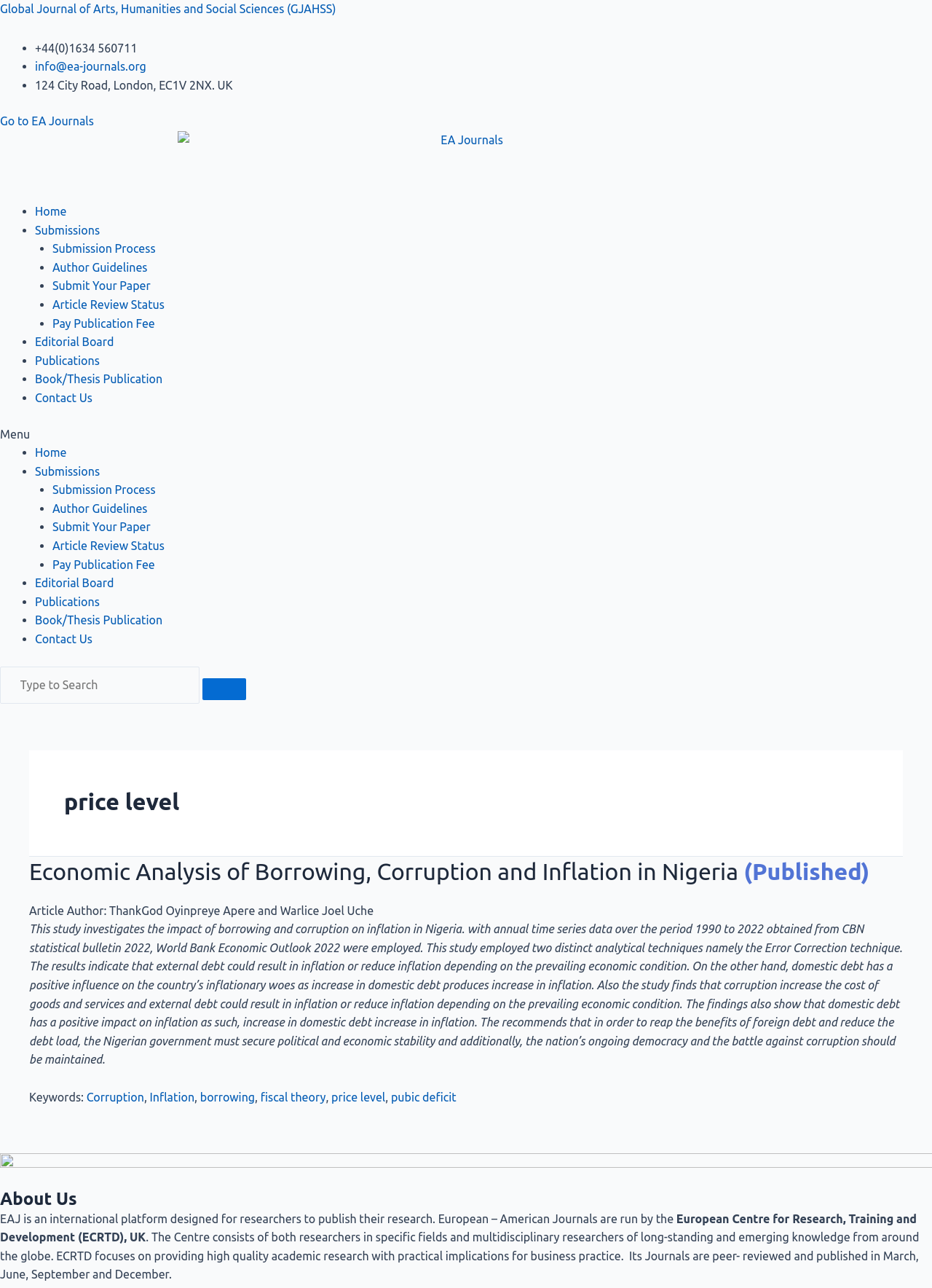Predict the bounding box coordinates of the area that should be clicked to accomplish the following instruction: "View the 'Economic Analysis of Borrowing, Corruption and Inflation in Nigeria' article". The bounding box coordinates should consist of four float numbers between 0 and 1, i.e., [left, top, right, bottom].

[0.031, 0.666, 0.792, 0.687]